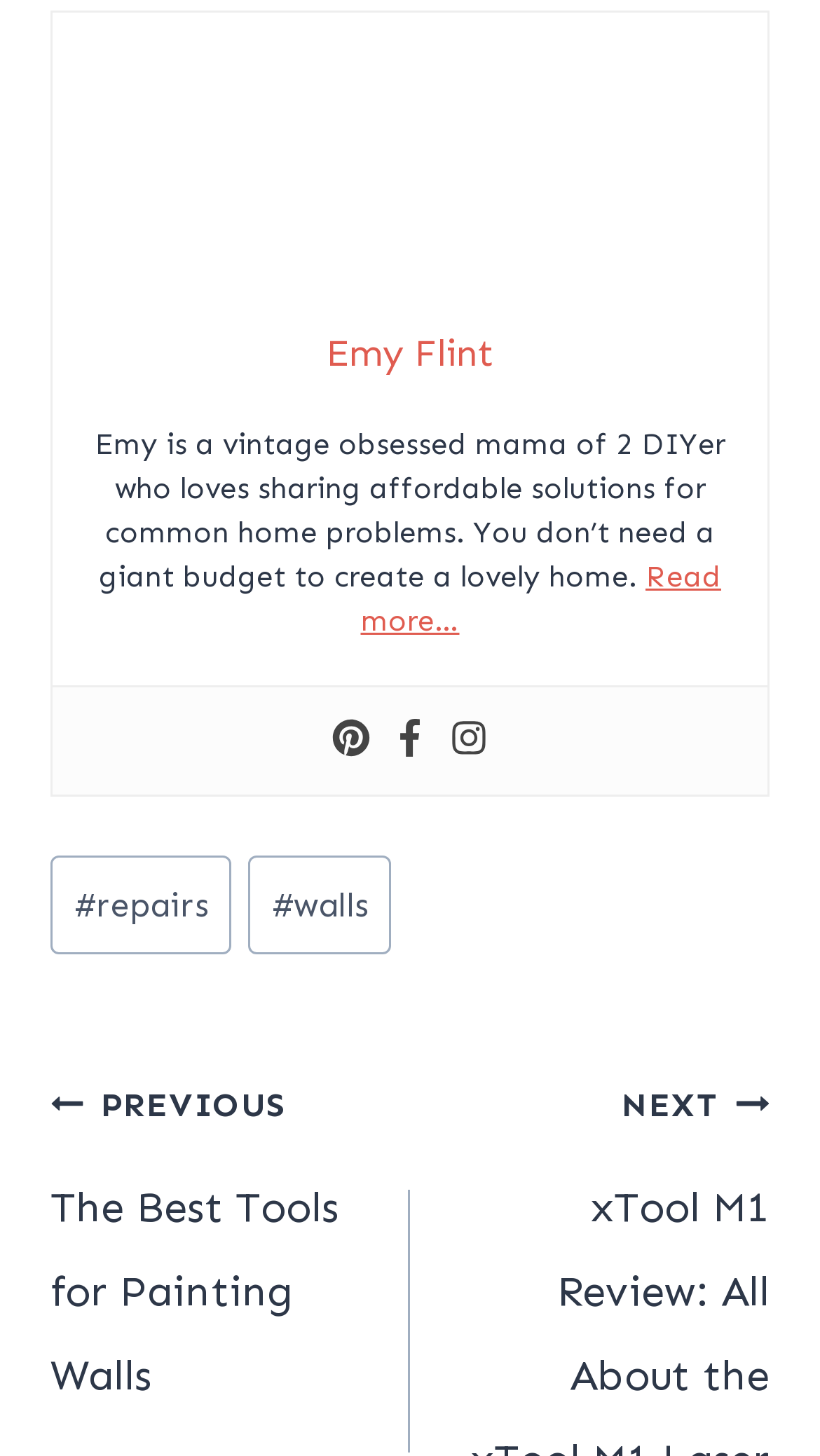Please locate the bounding box coordinates for the element that should be clicked to achieve the following instruction: "visit Emy Flint's homepage". Ensure the coordinates are given as four float numbers between 0 and 1, i.e., [left, top, right, bottom].

[0.397, 0.227, 0.603, 0.259]